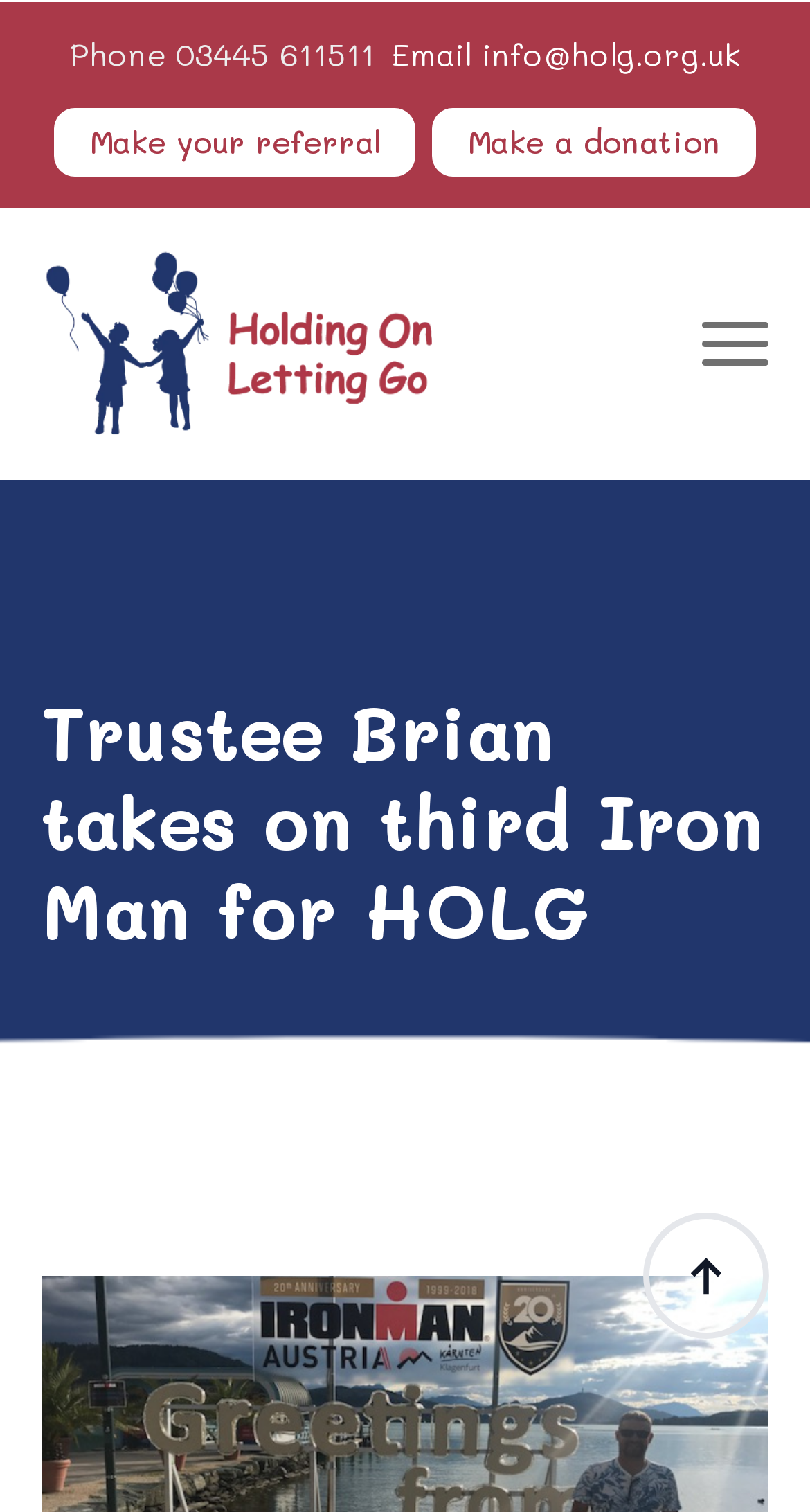Is the menu expanded?
Answer the question with as much detail as you can, using the image as a reference.

I found the button element with the text 'Open Menu' which has an attribute 'expanded' set to 'False'. This suggests that the menu is not expanded.